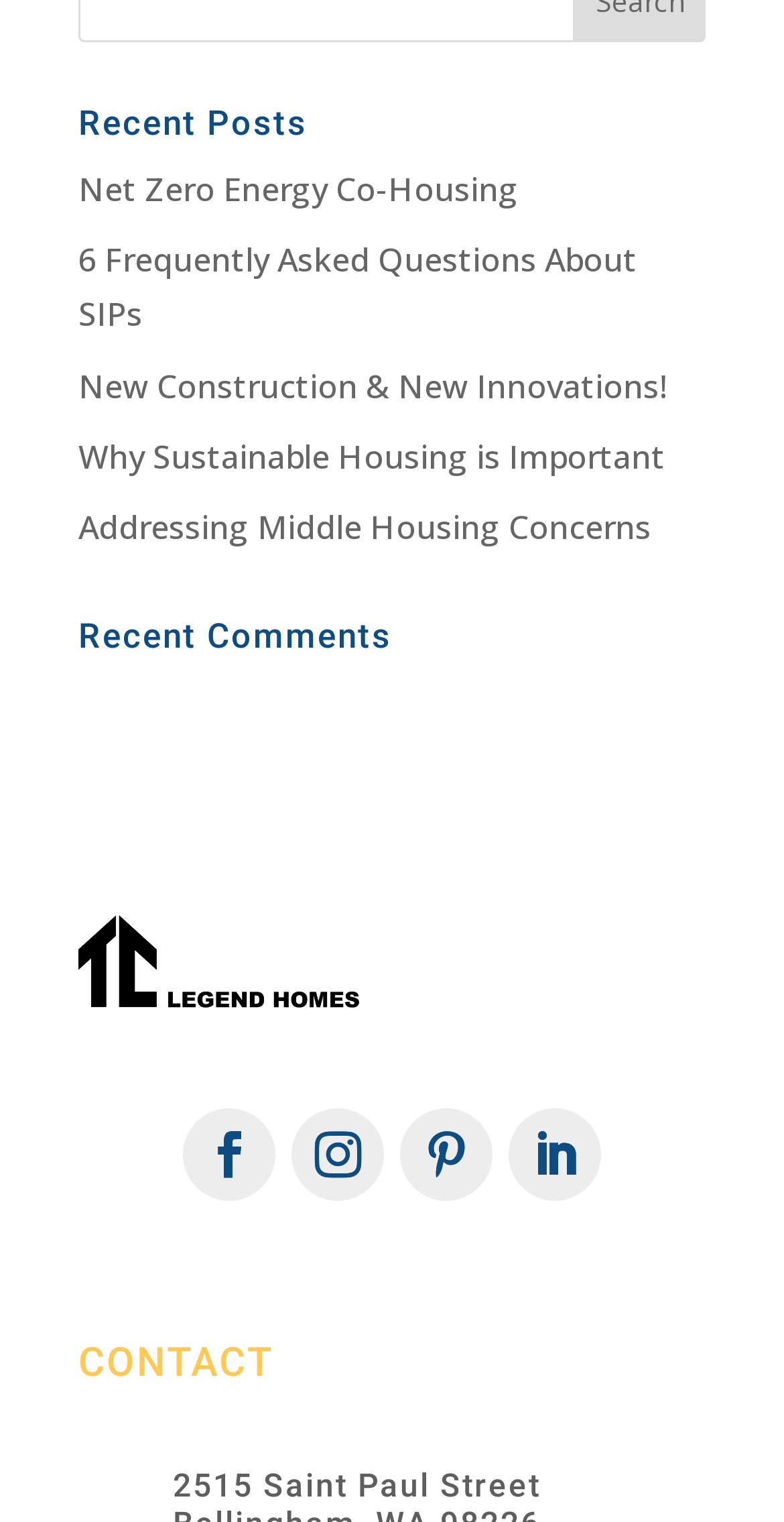Please find the bounding box coordinates of the element's region to be clicked to carry out this instruction: "view recent posts".

[0.1, 0.067, 0.9, 0.107]